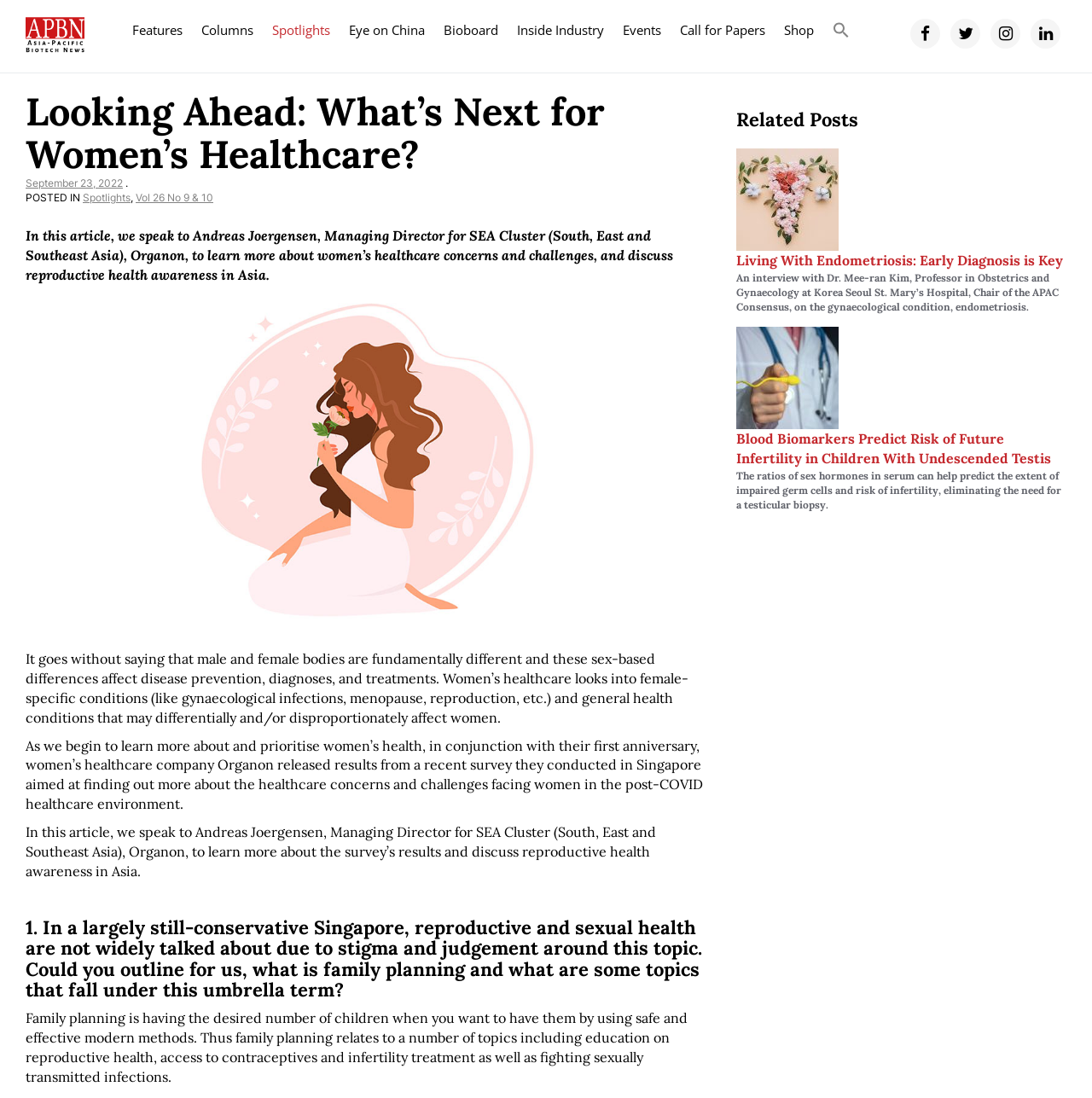Given the description of the UI element: "aria-label="Search Icon Link"", predict the bounding box coordinates in the form of [left, top, right, bottom], with each value being a float between 0 and 1.

[0.754, 0.008, 0.786, 0.051]